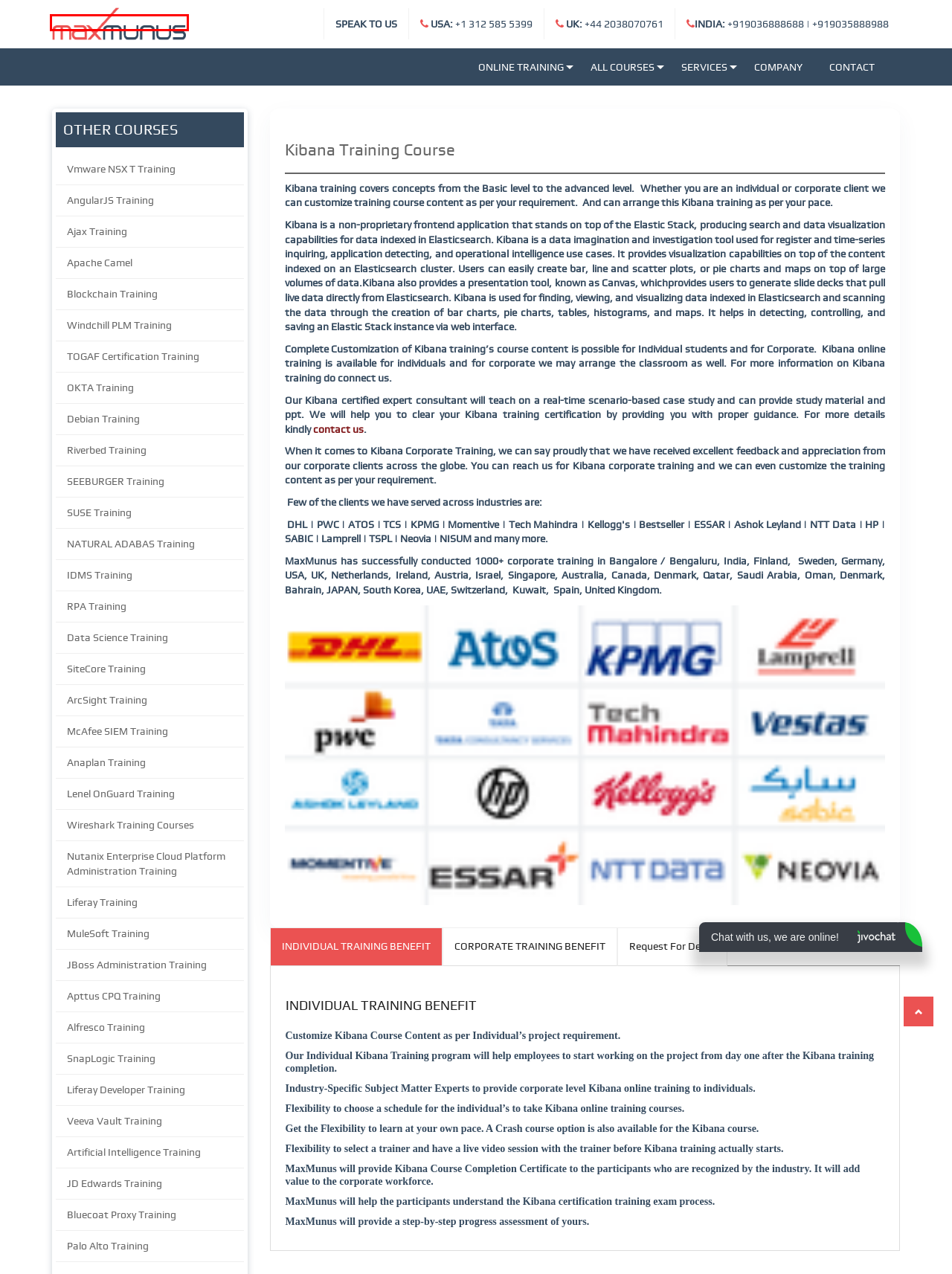Examine the screenshot of a webpage with a red bounding box around a specific UI element. Identify which webpage description best matches the new webpage that appears after clicking the element in the red bounding box. Here are the candidates:
A. SnapLogic Training - SnapLogic Online Training - Certification Tips
B. Liferay Training | Liferay Corporate Training | MaxMunus
C. SEEBURGER Training | SEEBURGER Online Training | Certified Expert
D. Artificial Intelligence Training | AI Training | MaxMunus
E. Blockchain Training | Blockchain Tutorials | MaxMunus
F. Corporate Training | Online Training | MaxMunus
G. TOGAF 9.1 Certification Training | TOGAF Online Training | MaxMunus
H. Liferay Online Training | Liferay Training | Liferay Online Course

F